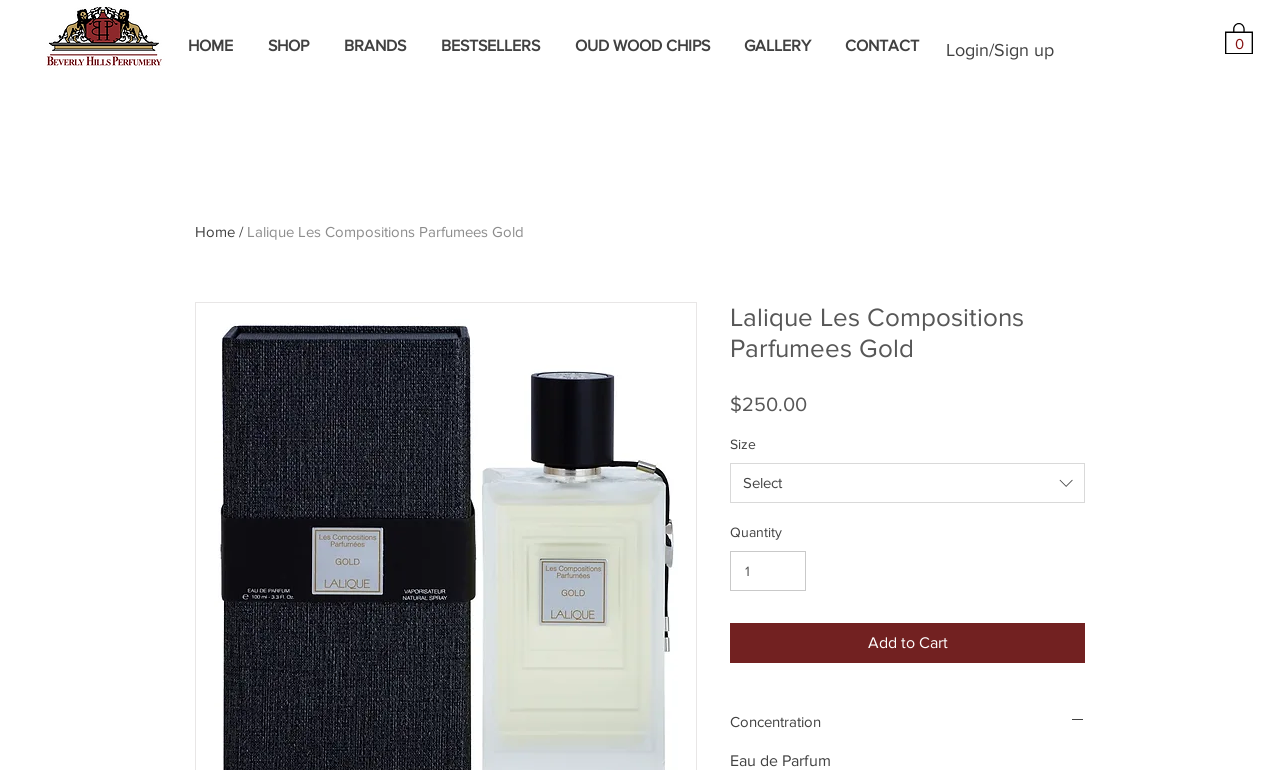Can you find the bounding box coordinates of the area I should click to execute the following instruction: "Add to Cart"?

[0.57, 0.809, 0.848, 0.861]